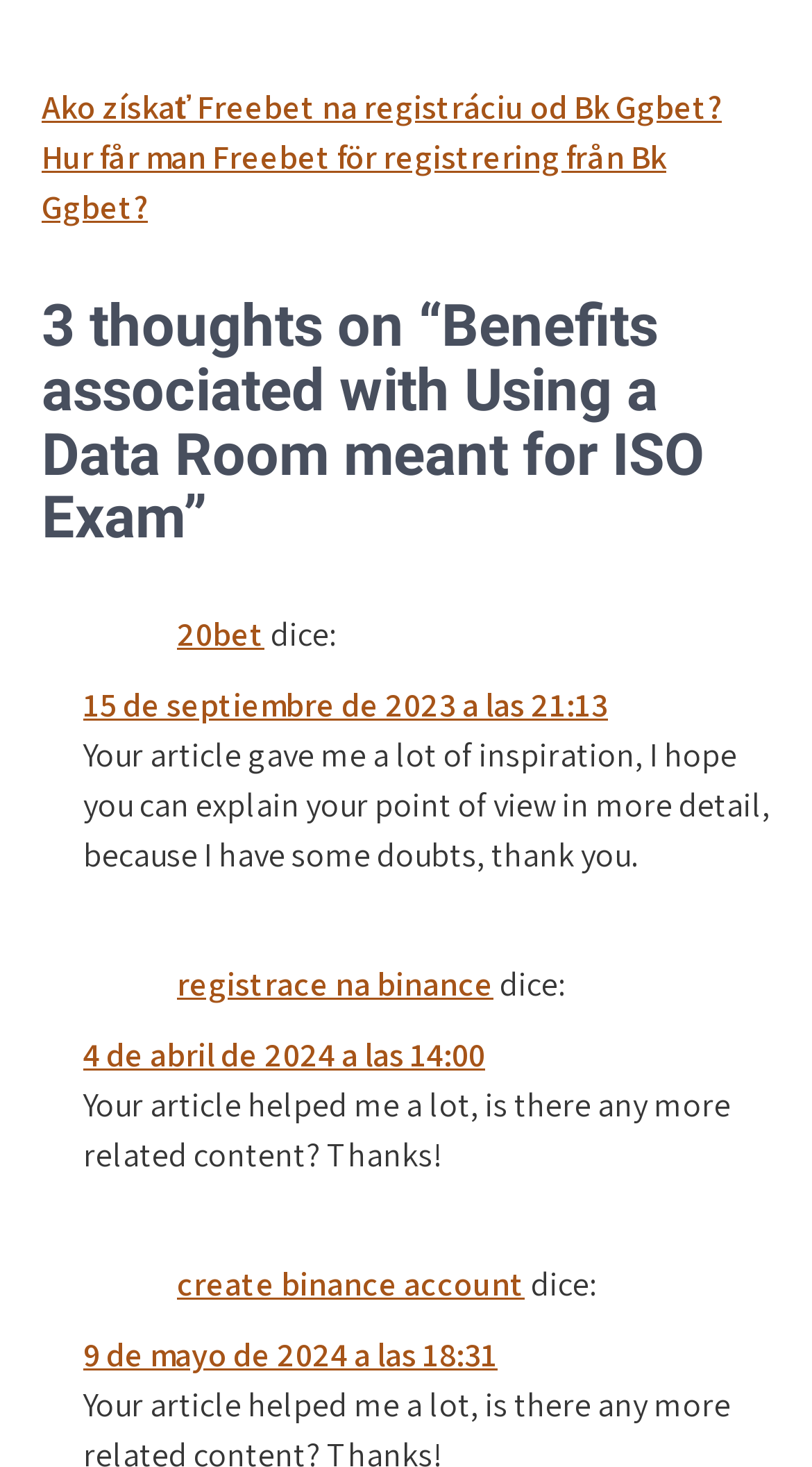What is the topic of the first article?
Answer the question with a single word or phrase by looking at the picture.

Benefits of using a data room for ISO exam